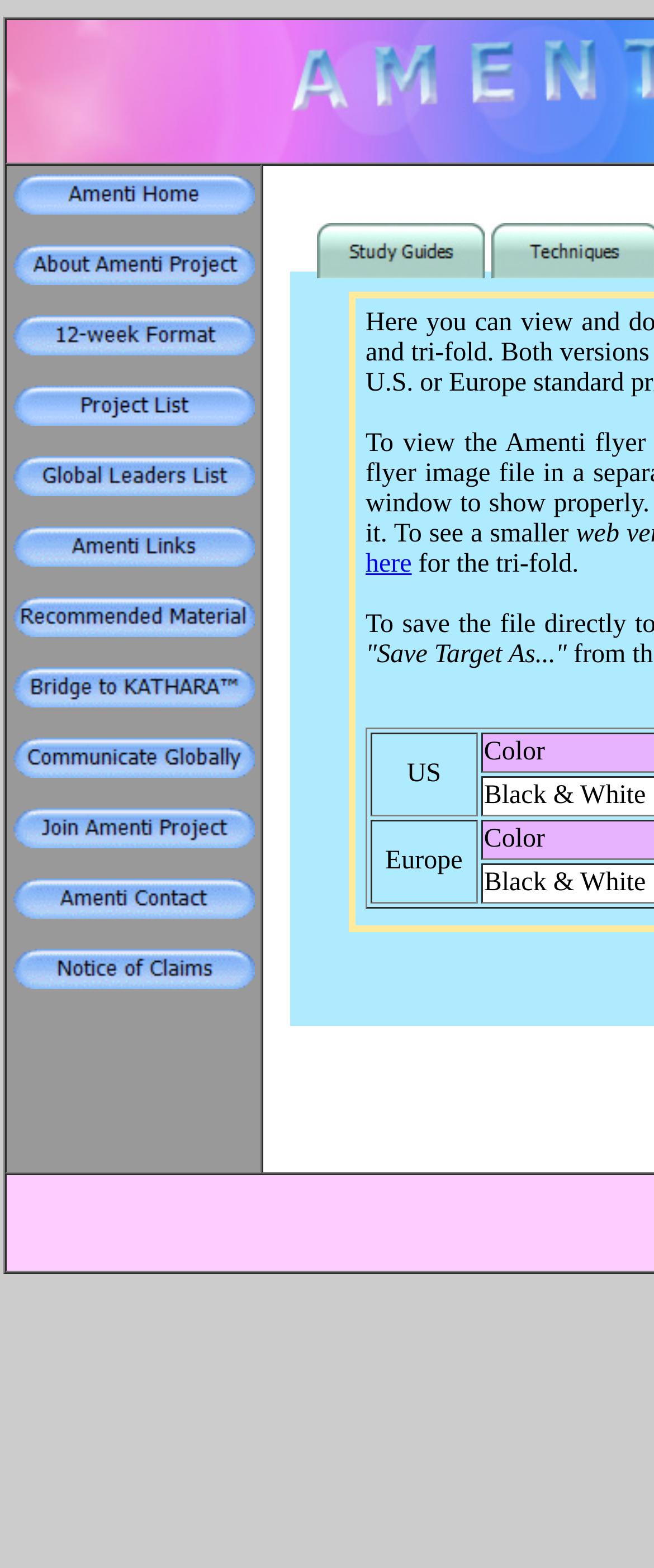Using the webpage screenshot, find the UI element described by alt="12 week format". Provide the bounding box coordinates in the format (top-left x, top-left y, bottom-right x, bottom-right y), ensuring all values are floating point numbers between 0 and 1.

[0.019, 0.213, 0.388, 0.231]